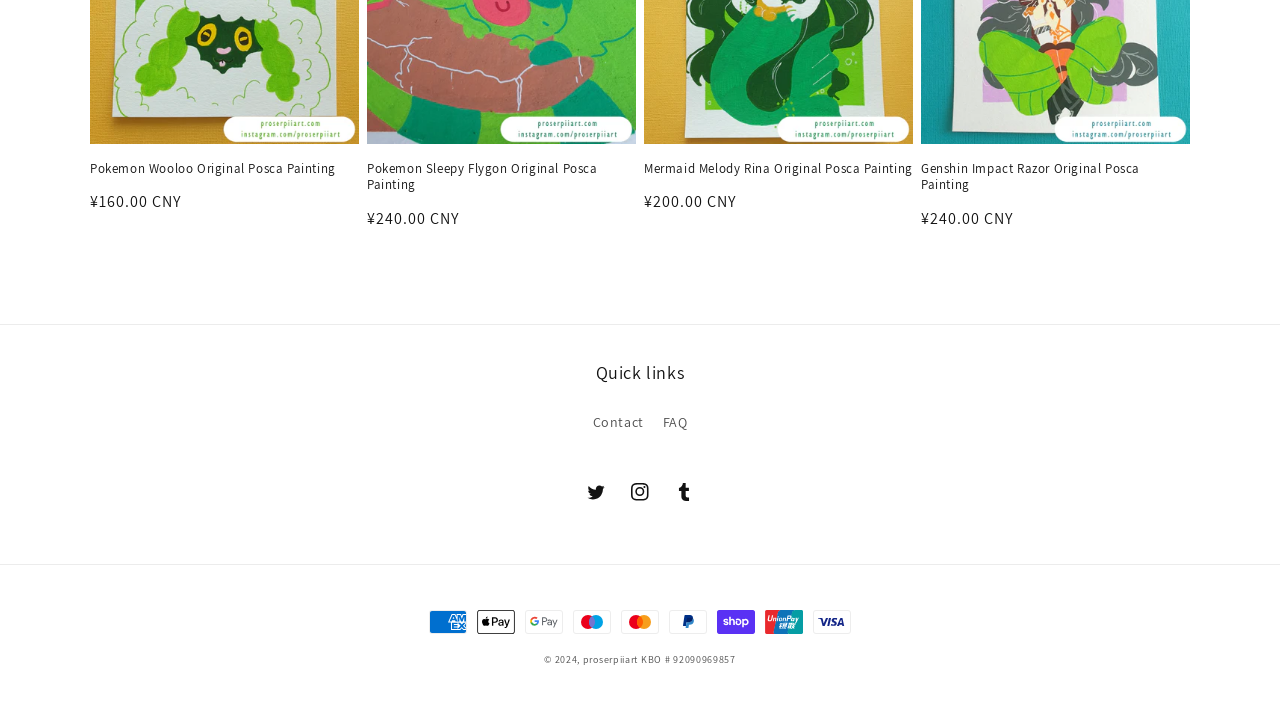Please find the bounding box coordinates of the element that you should click to achieve the following instruction: "Check price of Pokemon Sleepy Flygon Original Posca Painting". The coordinates should be presented as four float numbers between 0 and 1: [left, top, right, bottom].

[0.287, 0.296, 0.359, 0.325]